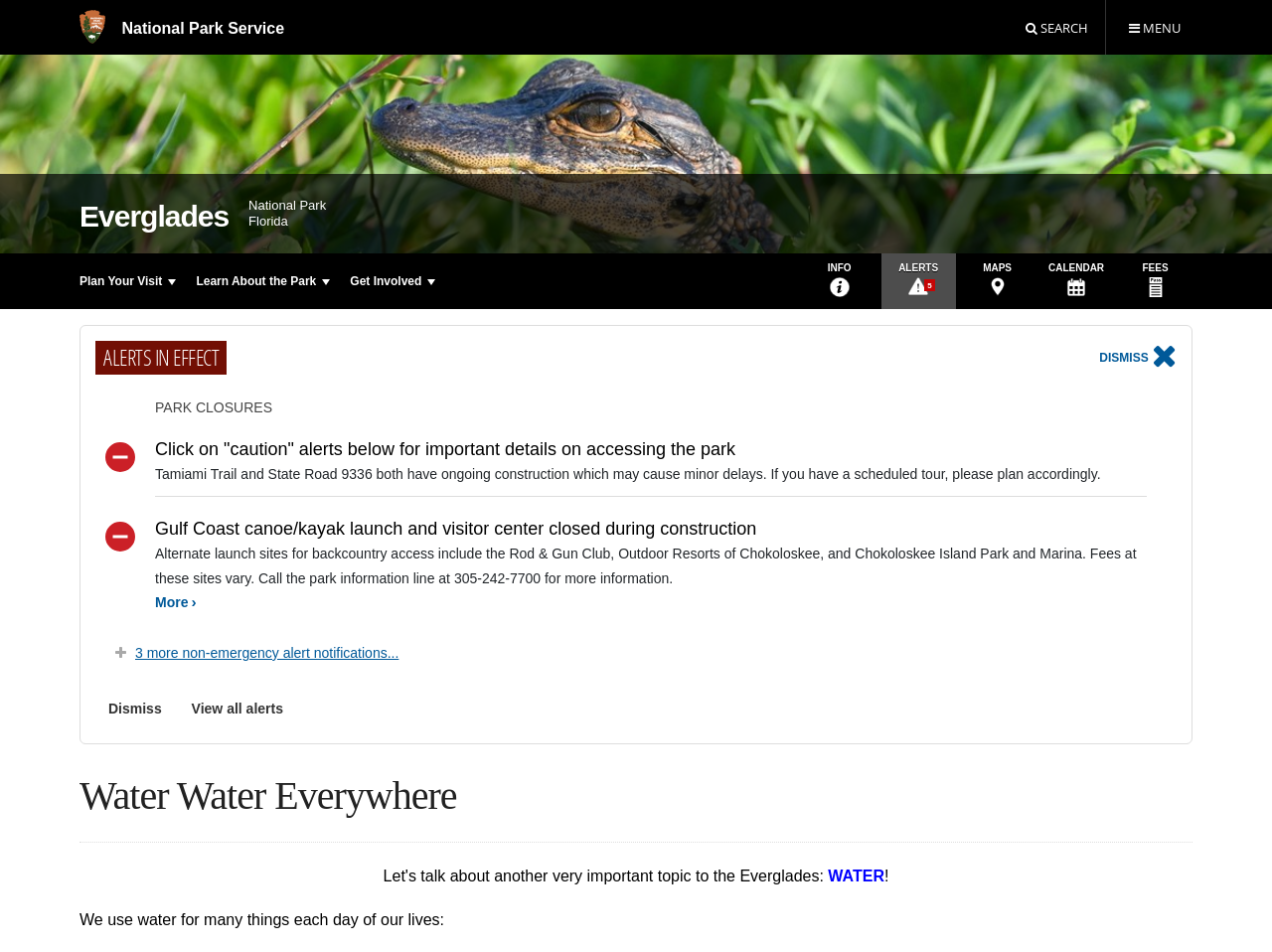Please find the bounding box for the UI element described by: "Get Involved".

[0.267, 0.266, 0.35, 0.325]